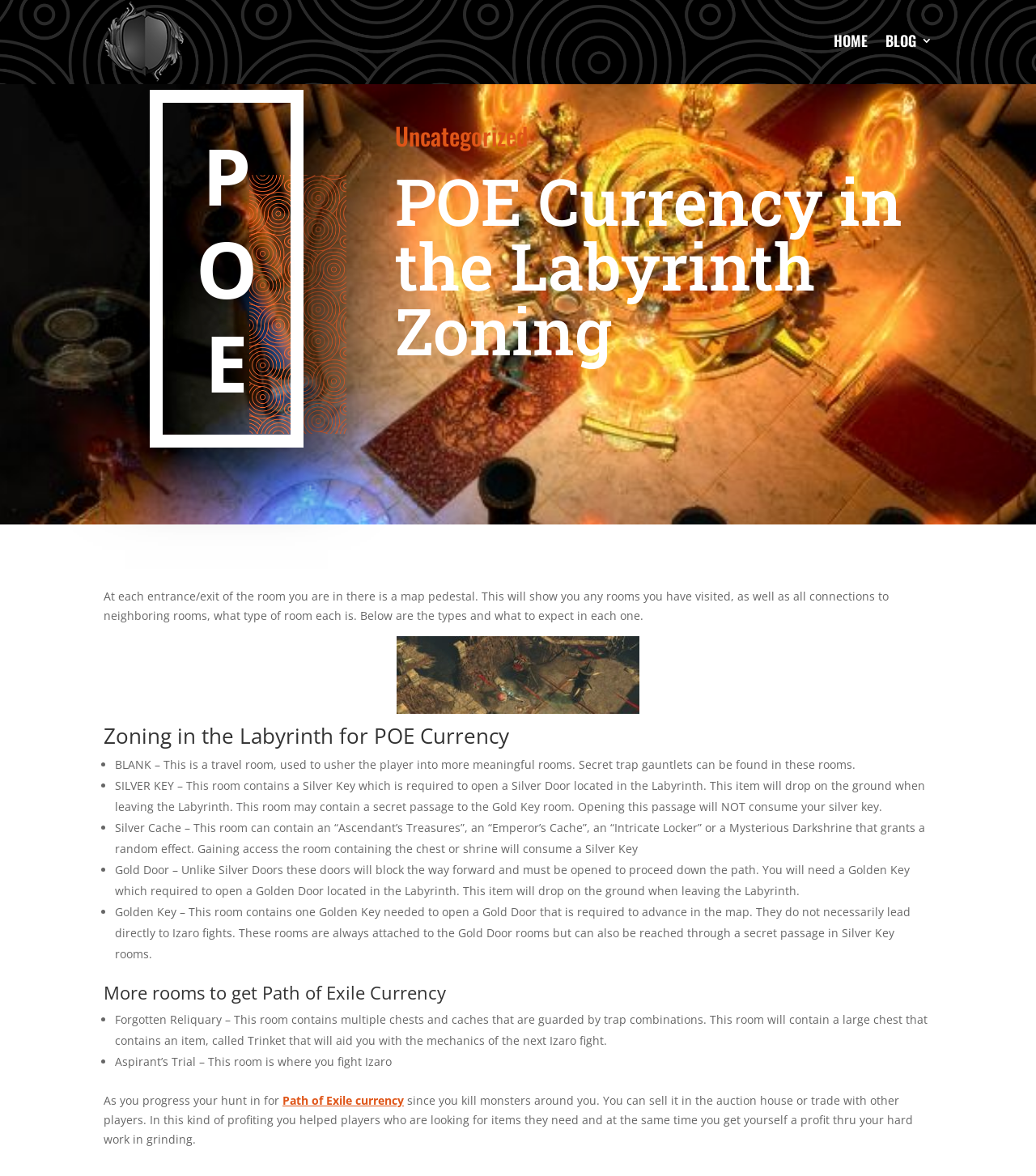Detail the various sections and features present on the webpage.

This webpage is about POE Currency in the Labyrinth Zoning in the game Path of Exile. At the top, there are three links: an empty link, "HOME", and "BLOG 3", aligned horizontally. Below them, there is a large heading "POE Currency in the Labyrinth Zoning" followed by a paragraph of text explaining the concept of map pedestals in the game.

On the left side, there is a list of links, including "Uncategorized" and a list of tags related to the game. To the right of these links, there is a large block of text explaining the different types of rooms in the Labyrinth, including travel rooms, Silver Key rooms, and Golden Key rooms.

Below this text, there are several sections, each with a heading and a list of bullet points. The first section is "Zoning in the Labyrinth for POE Currency", which explains the different types of rooms, including blank rooms, Silver Key rooms, and Golden Key rooms. The second section is "More rooms to get Path of Exile Currency", which describes additional types of rooms, including Forgotten Reliquary and Aspirant's Trial.

At the bottom of the page, there is a paragraph of text explaining how to profit from killing monsters in the game and selling or trading items with other players. There is also a link to "Path of Exile currency" within this paragraph.